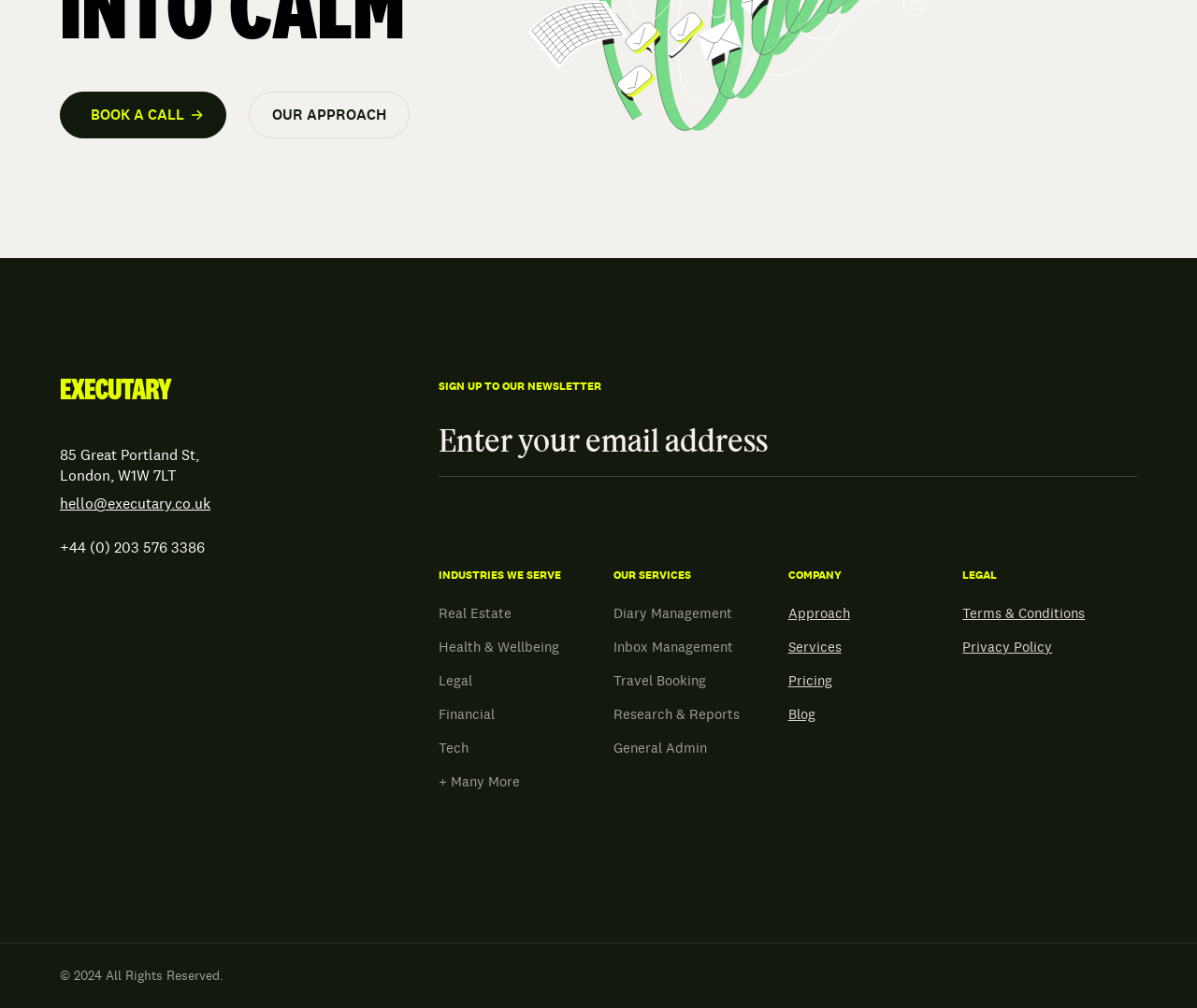Please determine the bounding box coordinates of the element's region to click for the following instruction: "Book a call".

[0.05, 0.091, 0.189, 0.138]